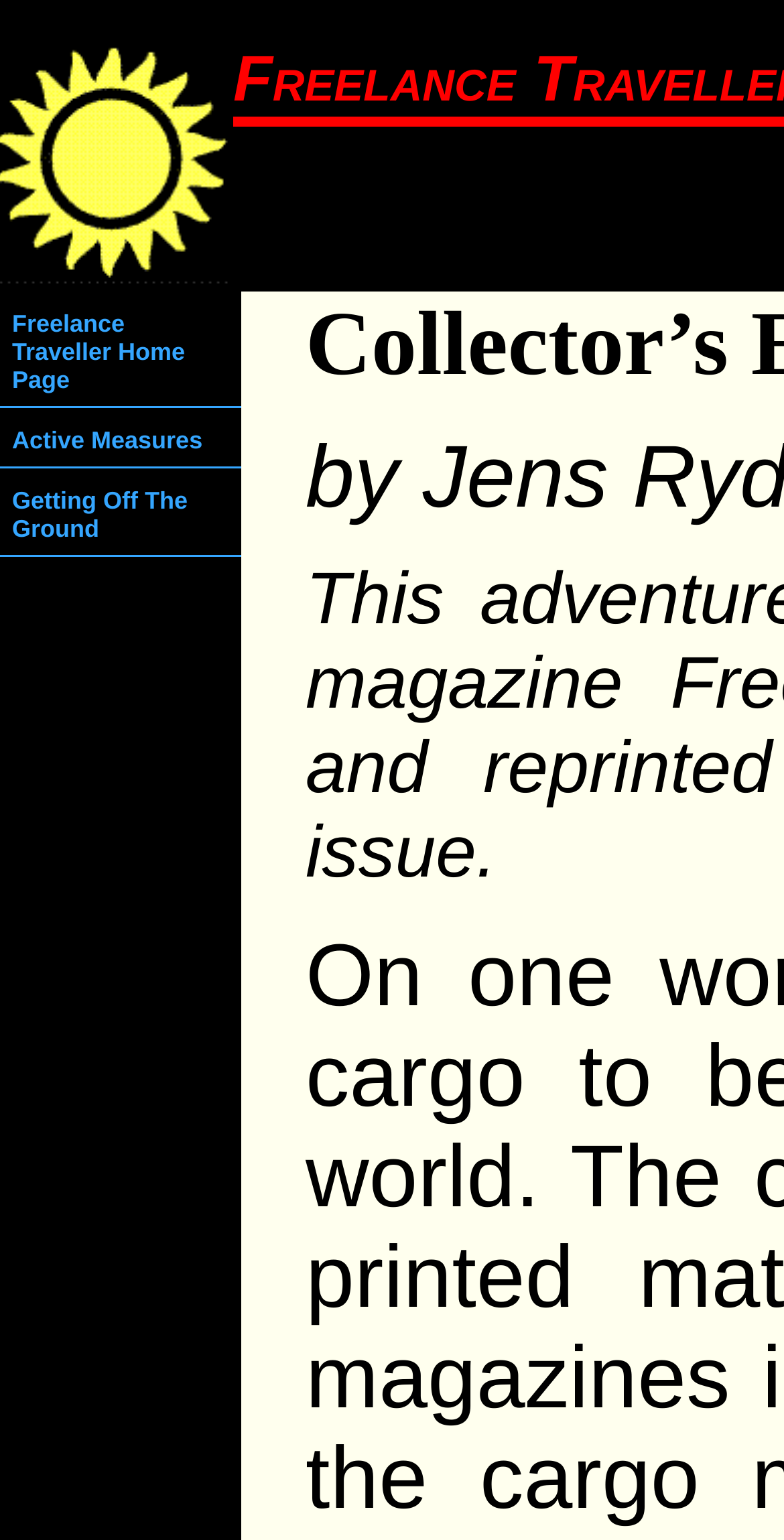Identify the bounding box coordinates for the UI element described by the following text: "Getting Off The Ground". Provide the coordinates as four float numbers between 0 and 1, in the format [left, top, right, bottom].

[0.0, 0.309, 0.308, 0.362]